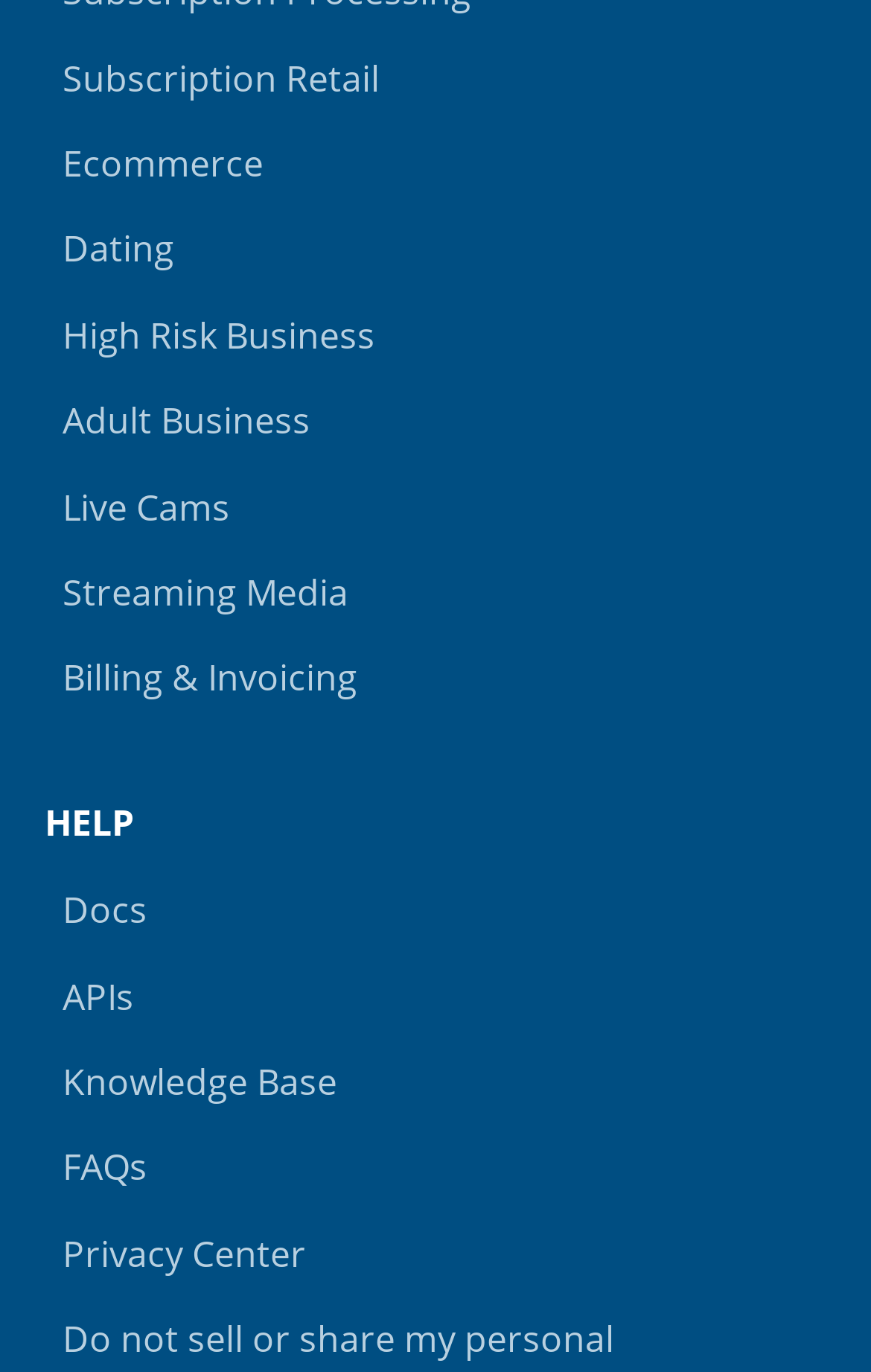Given the element description, predict the bounding box coordinates in the format (top-left x, top-left y, bottom-right x, bottom-right y). Make sure all values are between 0 and 1. Here is the element description: High Risk Business

[0.051, 0.214, 0.562, 0.277]